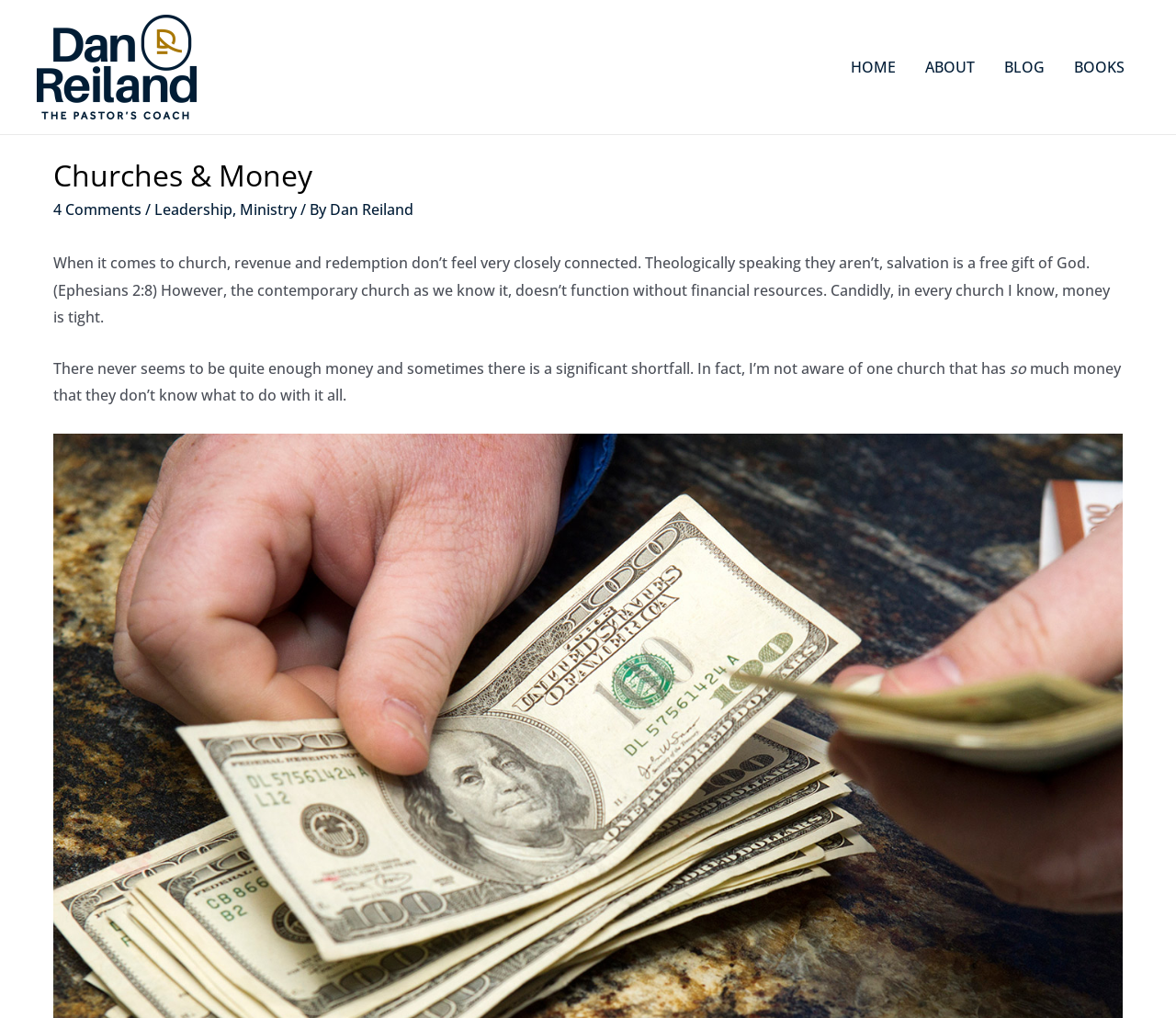Identify the bounding box coordinates of the clickable region to carry out the given instruction: "read comments".

[0.045, 0.196, 0.12, 0.216]